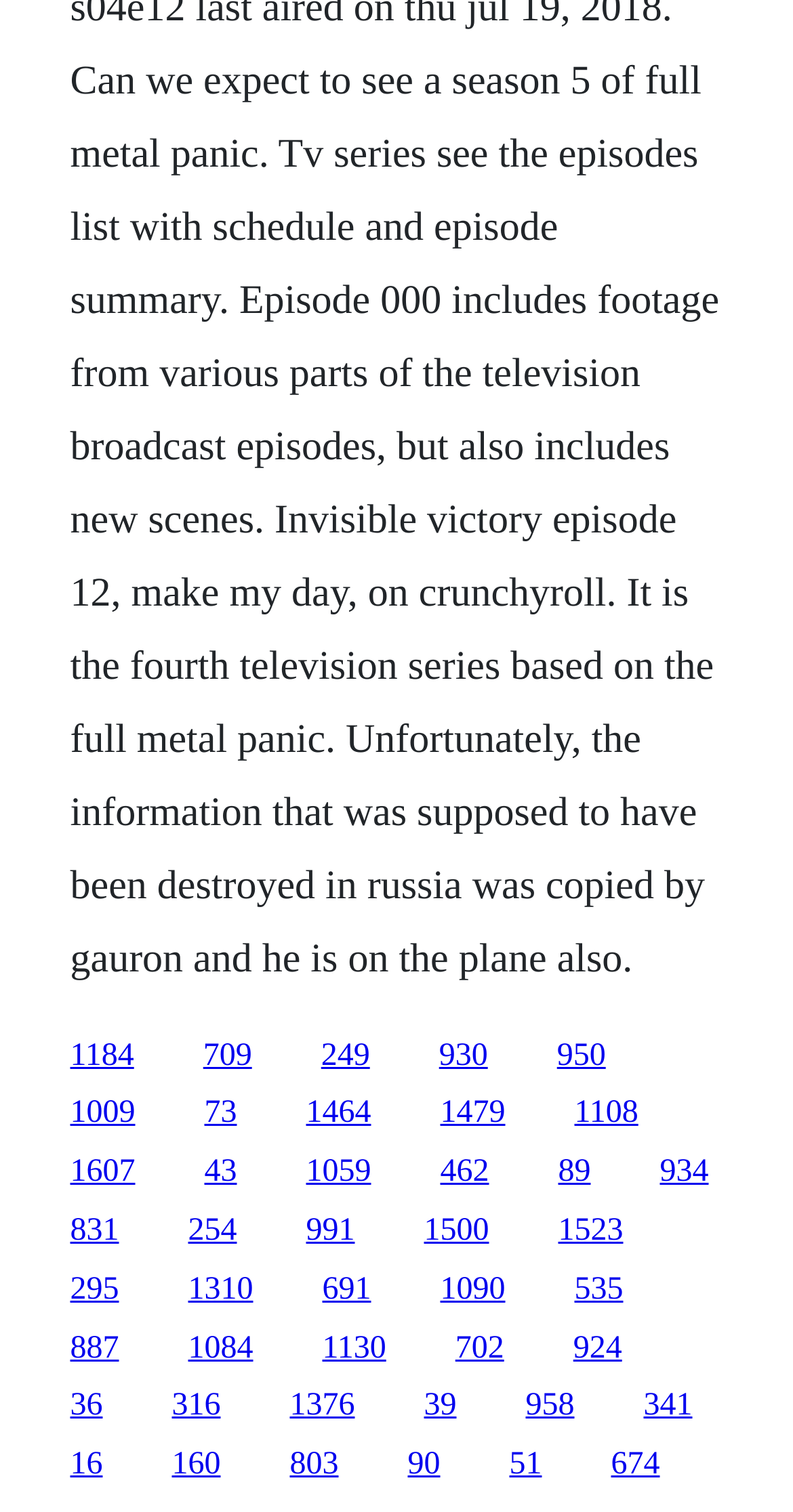Provide a one-word or short-phrase response to the question:
What is the number of links on the webpage?

25